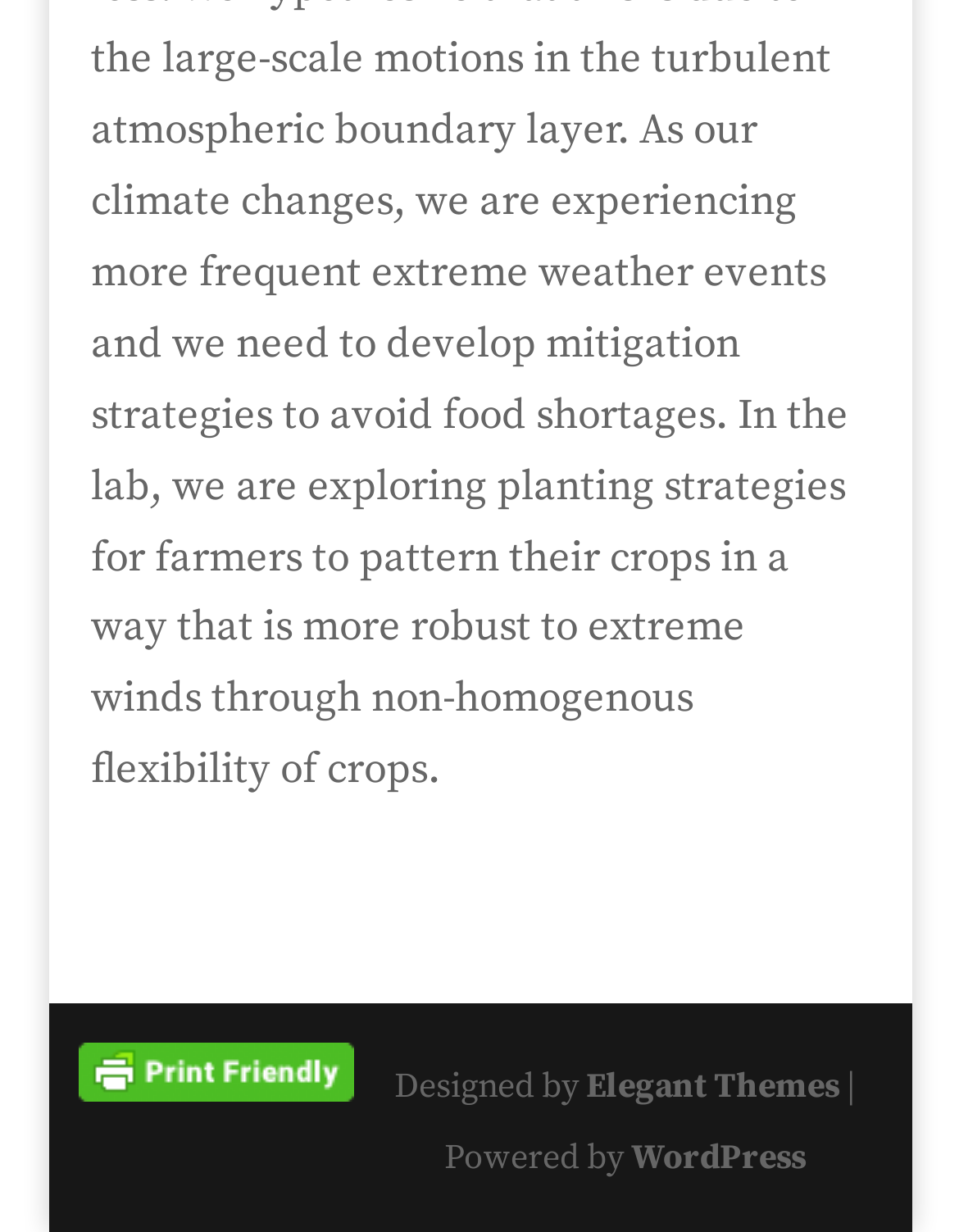What is the purpose of the 'Print Friendly, PDF & Email' link? Refer to the image and provide a one-word or short phrase answer.

To print or save the webpage